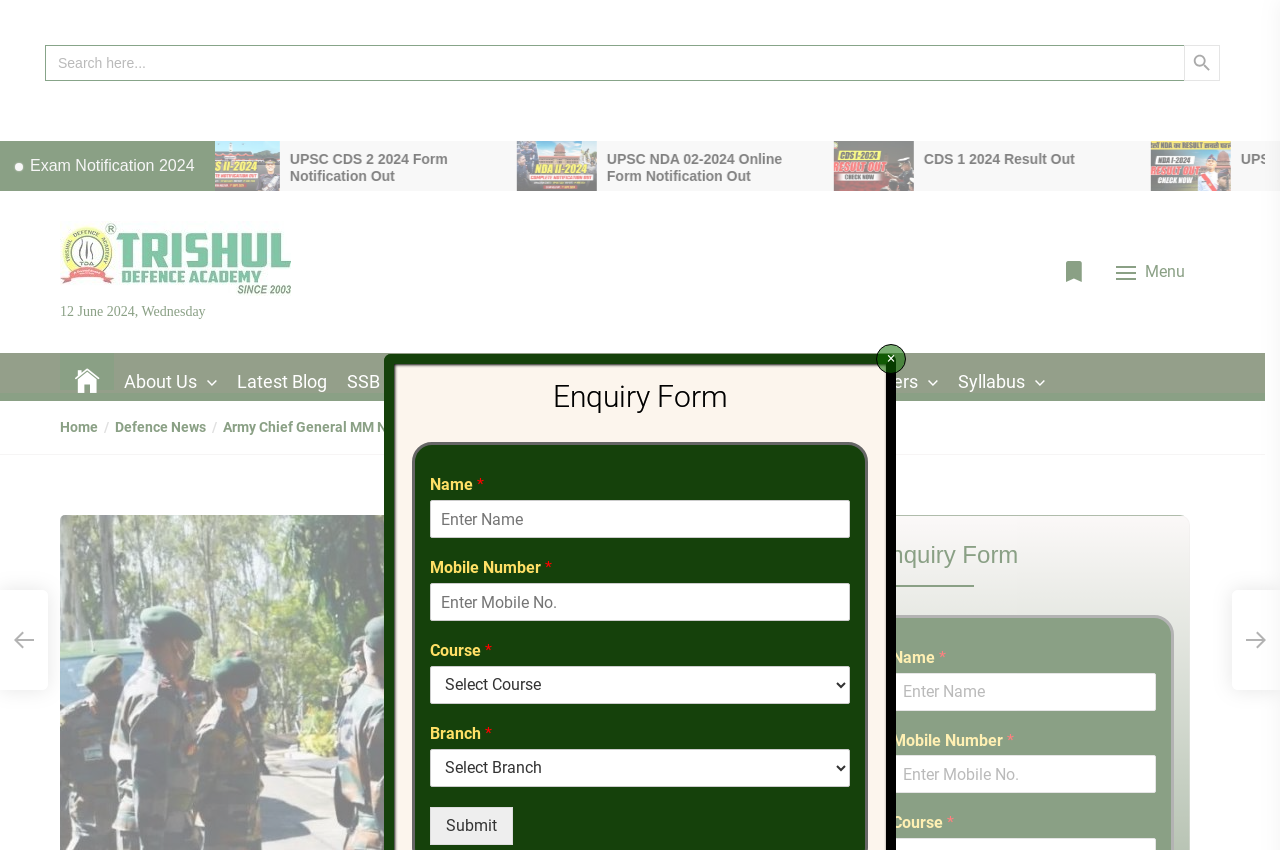Consider the image and give a detailed and elaborate answer to the question: 
What is the purpose of the 'Enquiry Form'?

The 'Enquiry Form' is a section on the webpage that contains input fields for users to enter their name, mobile number, and course information. The presence of a 'Submit' button suggests that the form is intended for users to submit their enquiries or requests to the website administrators.